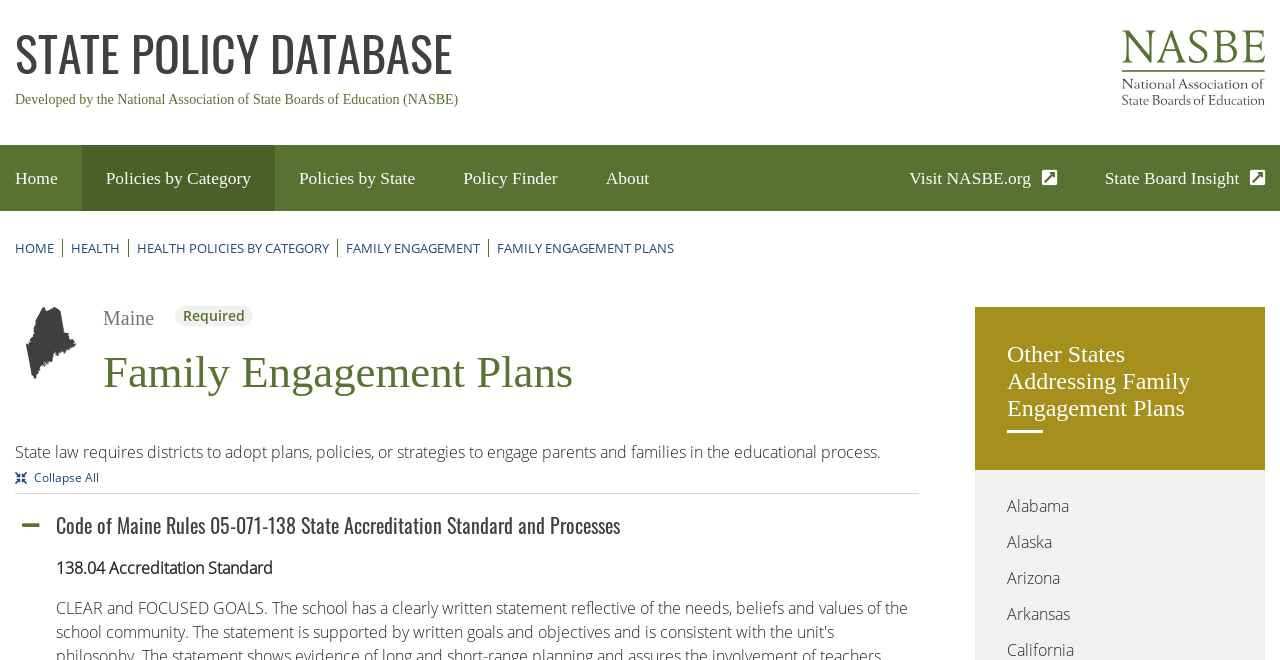Summarize the contents and layout of the webpage in detail.

This webpage is about Family Engagement Plans in Maine, specifically providing a list of policies related to this topic. At the top left corner, there is a link to skip to the main content. Next to it, there is a link to the State Policy Database, accompanied by a static text describing the developer of the database, the National Association of State Boards of Education (NASBE).

On the top right corner, there is a navigation menu with links to Home, Policies by Category, Policies by State, Policy Finder, and About. Below this menu, there is a breadcrumb navigation section, showing the current location as Family Engagement Plans under the Health category.

The main content of the webpage is an article section, which starts with a header featuring an image of the state of Maine and a static text "State". Below this header, there is a section describing the category of Family Engagement Plans, stating that state law requires districts to adopt plans to engage parents and families in the educational process.

Under this section, there is a collapsible section with a button to collapse or expand it. When expanded, it shows a heading with a code of Maine Rules, followed by a static text describing the accreditation standard.

Finally, at the bottom of the page, there is a section titled "Other States Addressing Family Engagement Plans", listing links to other states, including Alabama, Alaska, Arizona, and Arkansas, among others.